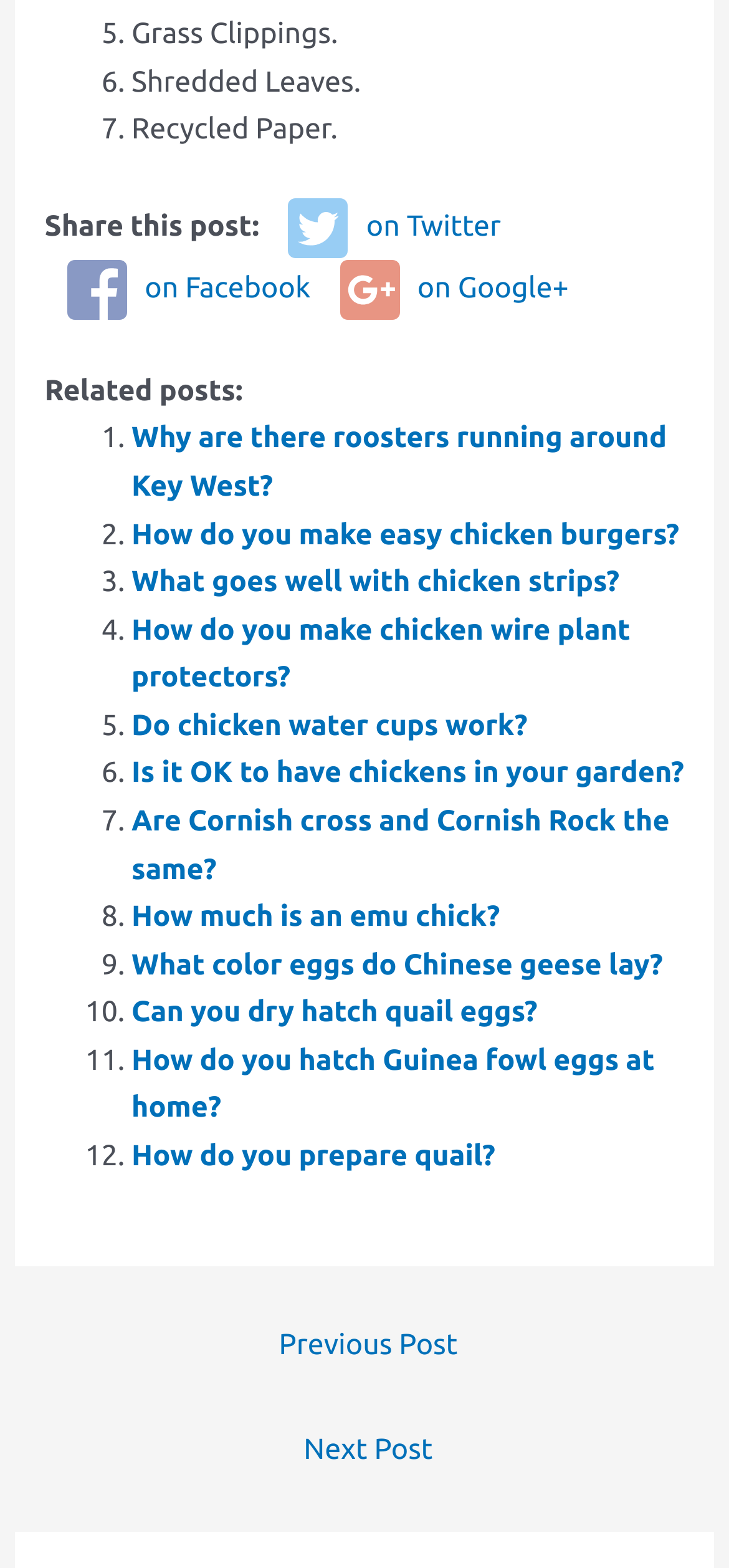What is the purpose of the 'Post navigation' section?
Based on the screenshot, provide a one-word or short-phrase response.

To navigate to previous or next post